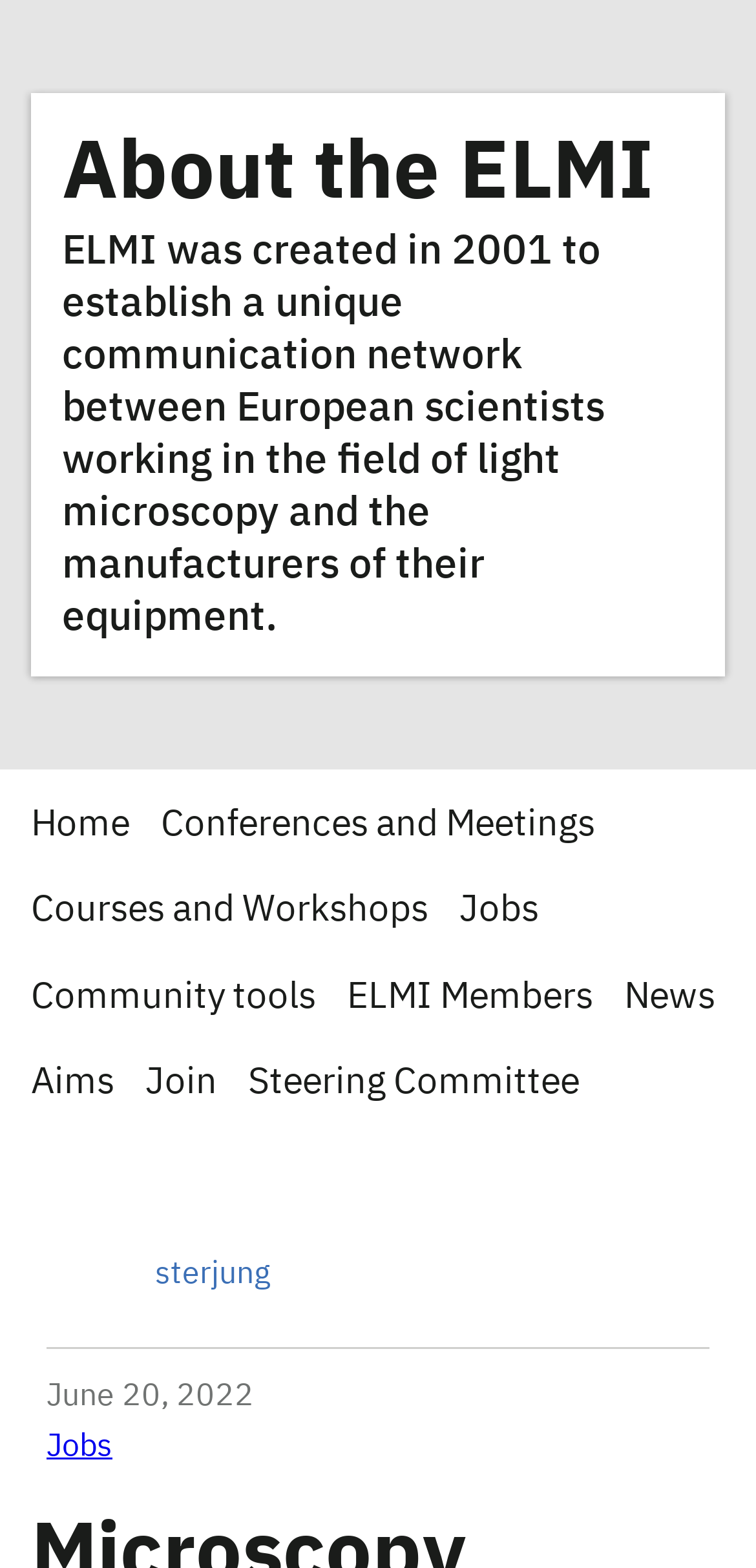Describe the webpage in detail, including text, images, and layout.

The webpage is about the European Light Microscopy Initiative (ELMI), a research organization. At the top, there is a heading "About the ELMI" with a link to the same title. Below the heading, there is a paragraph of text describing the purpose of ELMI, which was established in 2001 to facilitate communication between European scientists and manufacturers of light microscopy equipment.

On the left side of the page, there is a vertical menu with several links, including "Home", "Conferences and Meetings", "Courses and Workshops", "Jobs", "Community tools", "ELMI Members", "News", "Aims", "Join", and "Steering Committee". These links are positioned from top to bottom.

On the bottom left, there is a link to a user named "sterjung". Next to it, there is an empty link. Below these links, there is a timestamp "June 20, 2022" with a link to the "Jobs" page.

On the bottom right, there is another link to the "Jobs" page. Overall, the webpage has a simple layout with a focus on providing information about ELMI and its activities.